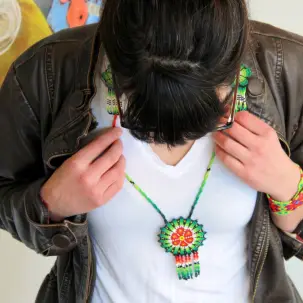Give a one-word or phrase response to the following question: What is the primary color of the pendant?

Green